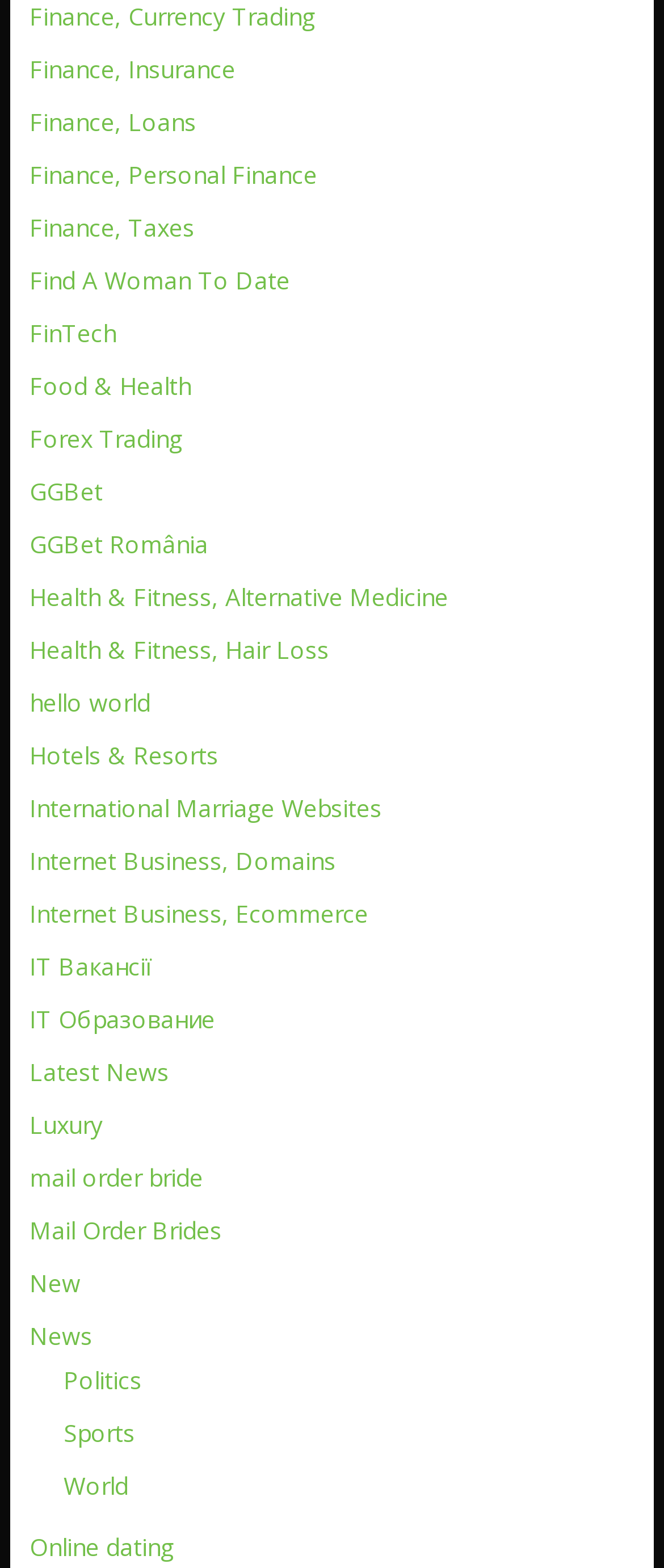What is the purpose of 'Mail Order Brides'?
Please use the image to deliver a detailed and complete answer.

The link 'Mail Order Brides' is listed under the root element, and its proximity to other links like 'Find A Woman To Date' and 'Online dating' suggests that 'Mail Order Brides' is related to online dating.